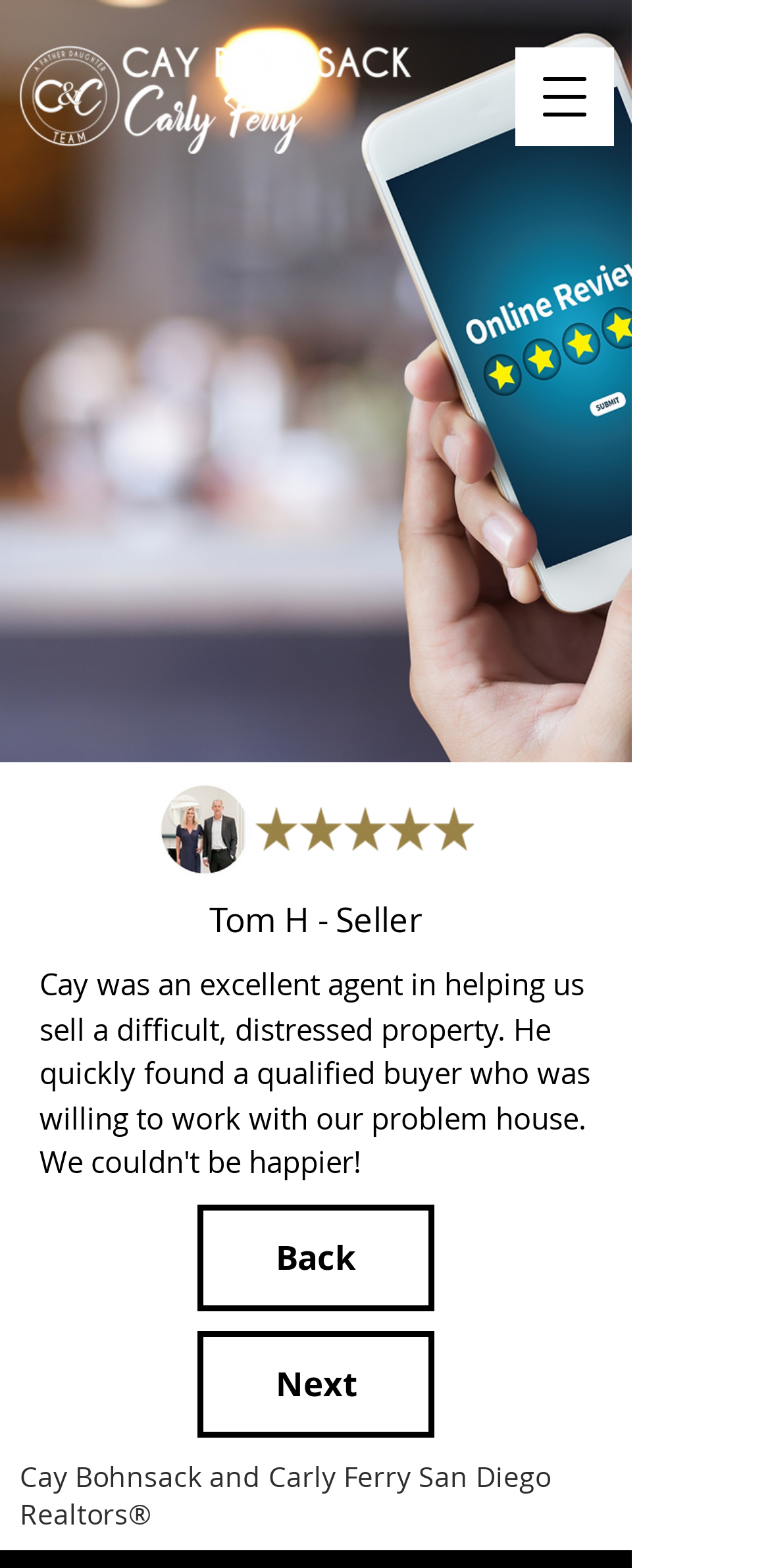What is the navigation menu button's function?
Look at the image and provide a short answer using one word or a phrase.

Open navigation menu